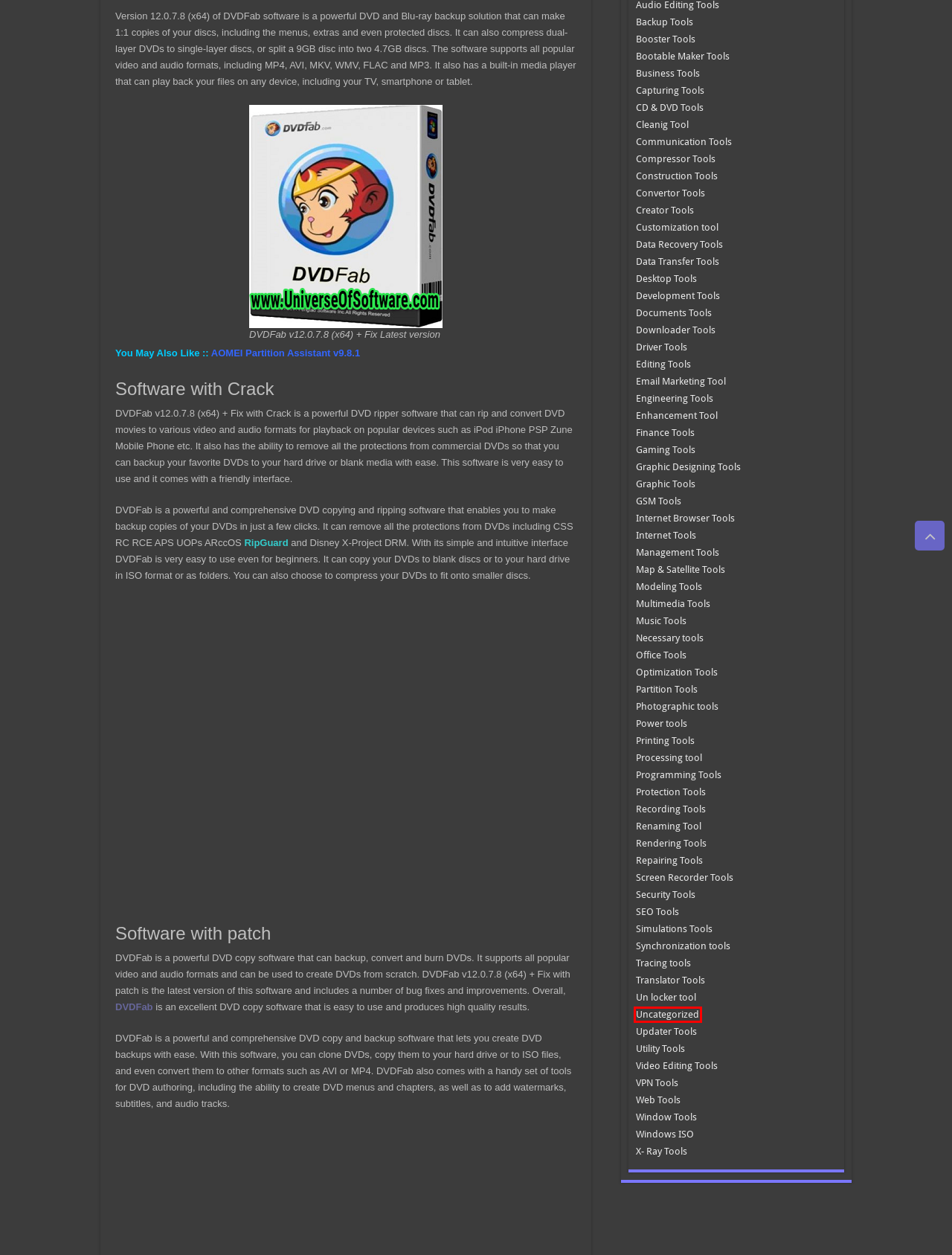You have a screenshot of a webpage with an element surrounded by a red bounding box. Choose the webpage description that best describes the new page after clicking the element inside the red bounding box. Here are the candidates:
A. Tracing tools Archives - Best Software Pre Cracked Free Download
B. Window Tools Archives - Best Software Pre Cracked Free Download
C. Processing tool Archives - Best Software Pre Cracked Free Download
D. Gaming Tools Archives - Best Software Pre Cracked Free Download
E. Photographic tools Archives - Best Software Pre Cracked Free Download
F. Optimization Tools Archives - Best Software Pre Cracked Free Download
G. X- Ray Tools Archives - Best Software Pre Cracked Free Download
H. Uncategorized Archives - Best Software Pre Cracked Free Download

H